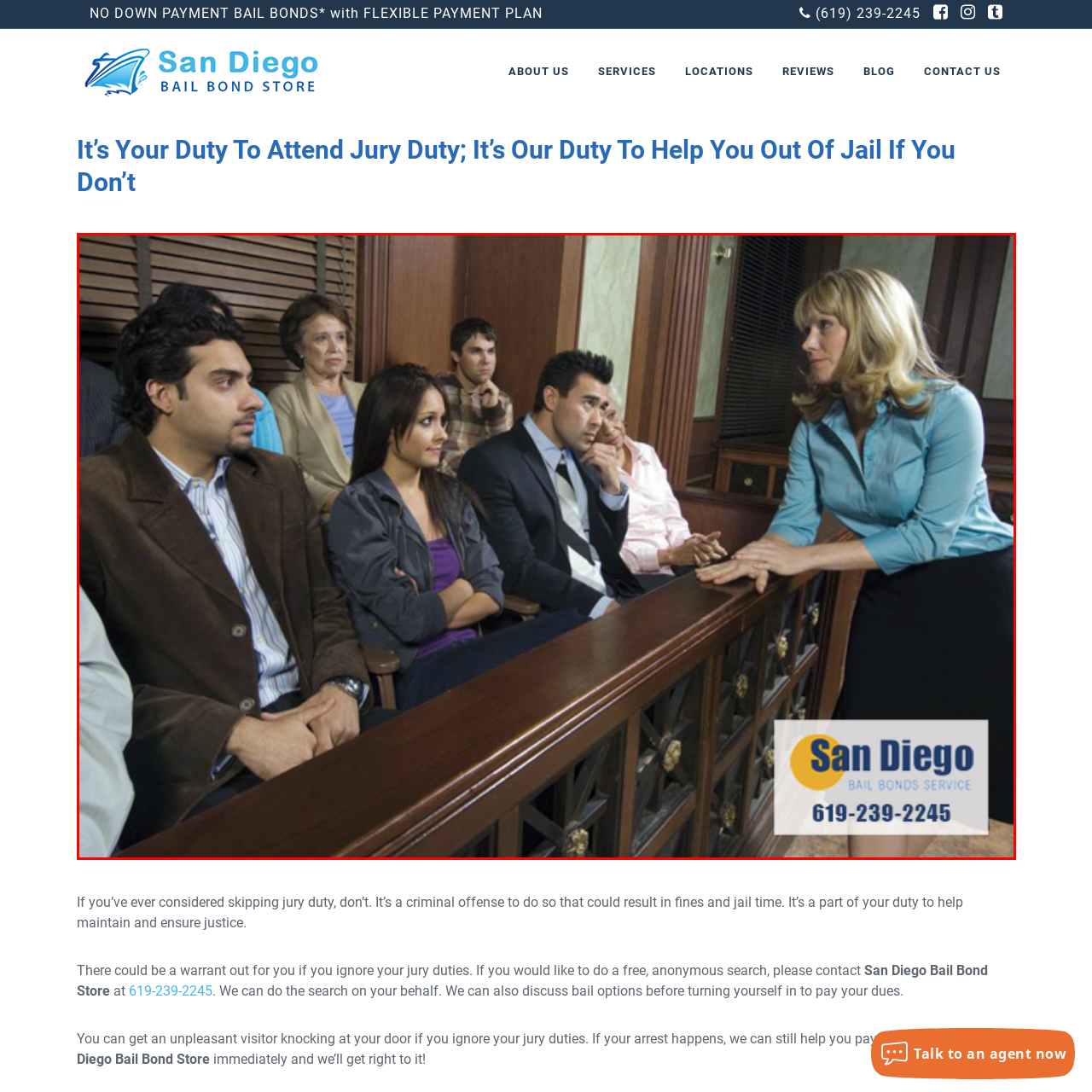Provide a comprehensive description of the image highlighted within the red bounding box.

In this courtroom scene, a diverse group of individuals sits in the jury box, displaying a range of expressions from concern to contemplation. The focus is on a woman in professional attire, leaning forward with engaging body language as she speaks to the audience, likely addressing the jury or participants in the case. To her right, a man in a suit appears deep in thought, while a young woman next to him exudes a more relaxed demeanor, arms crossed and listening intently. Behind them, members of the audience, including an older woman and a young man in casual clothing, watch the proceedings with various levels of interest. The overall atmosphere suggests a serious yet dynamic discussion about jury duty responsibilities, with the San Diego Bail Bond Service logo prominently displayed in the lower corner, indicating a connection to legal matters. This image encapsulates the critical civic duty of jury participation and the context of bail services, reinforcing the importance of attending jury duty.